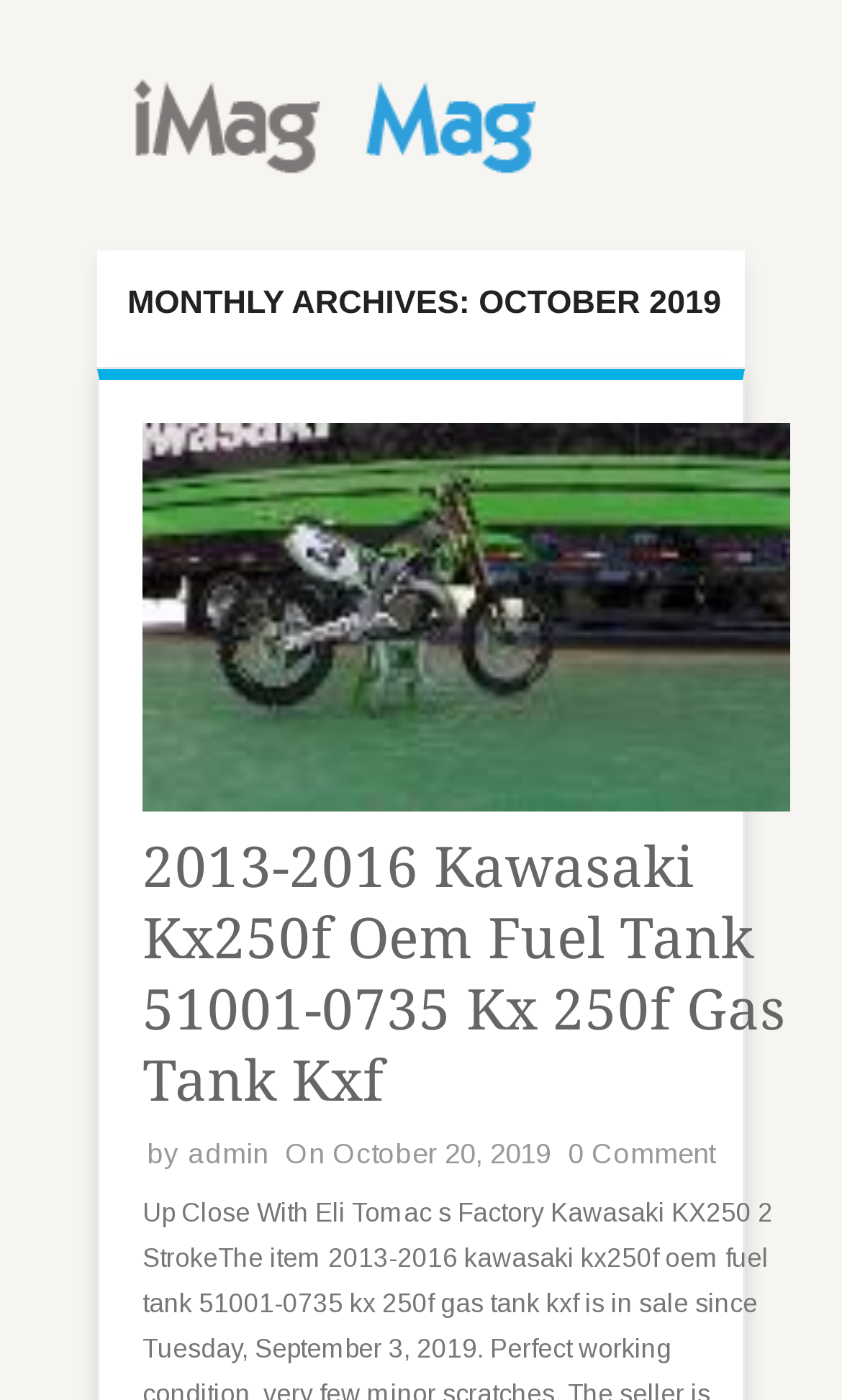How many comments does the post have?
Using the details shown in the screenshot, provide a comprehensive answer to the question.

I determined the answer by looking at the text '0 Comment' which appears on the webpage, indicating that the post has zero comments.